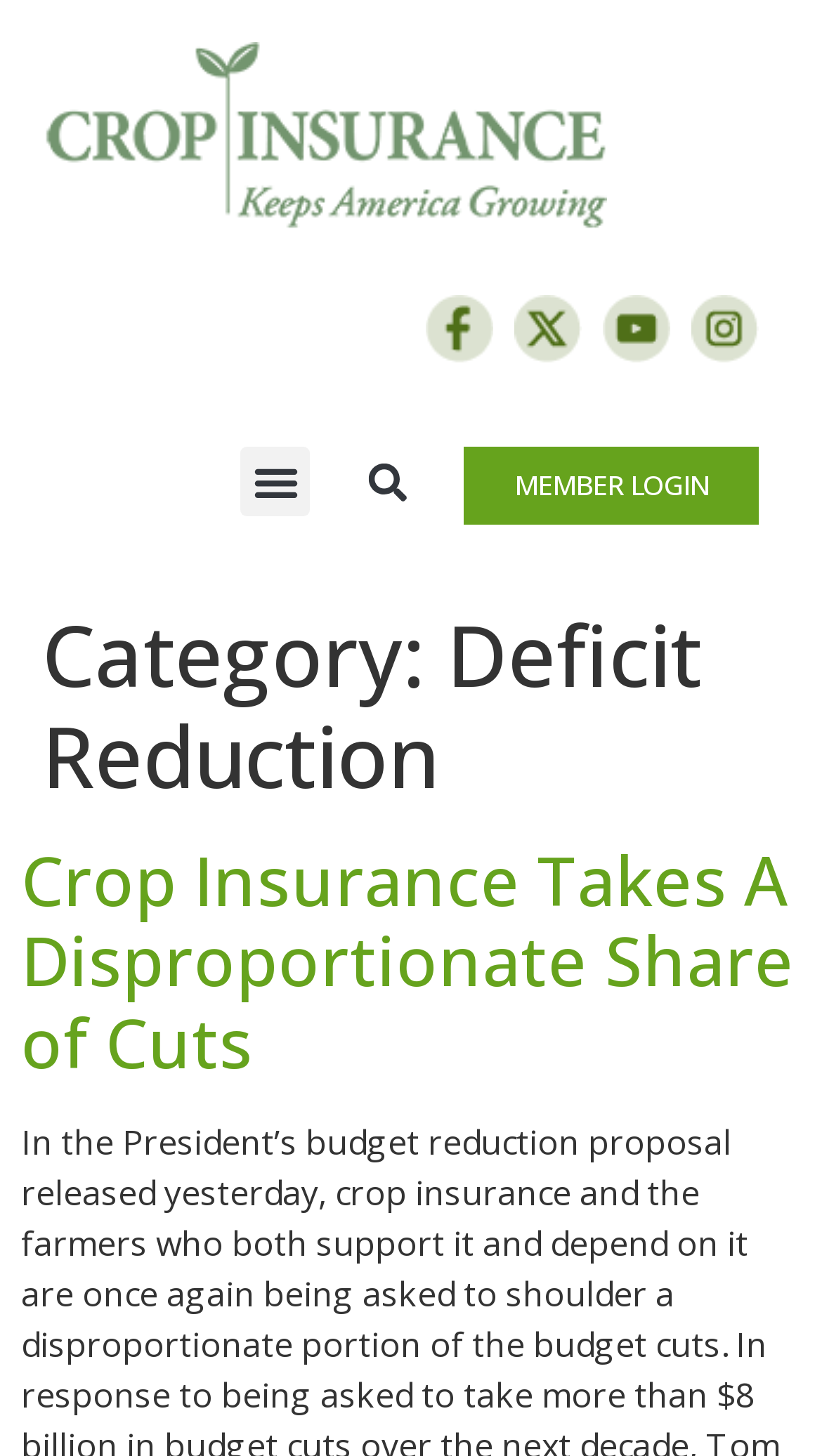Is the menu toggle button expanded?
Please answer using one word or phrase, based on the screenshot.

No